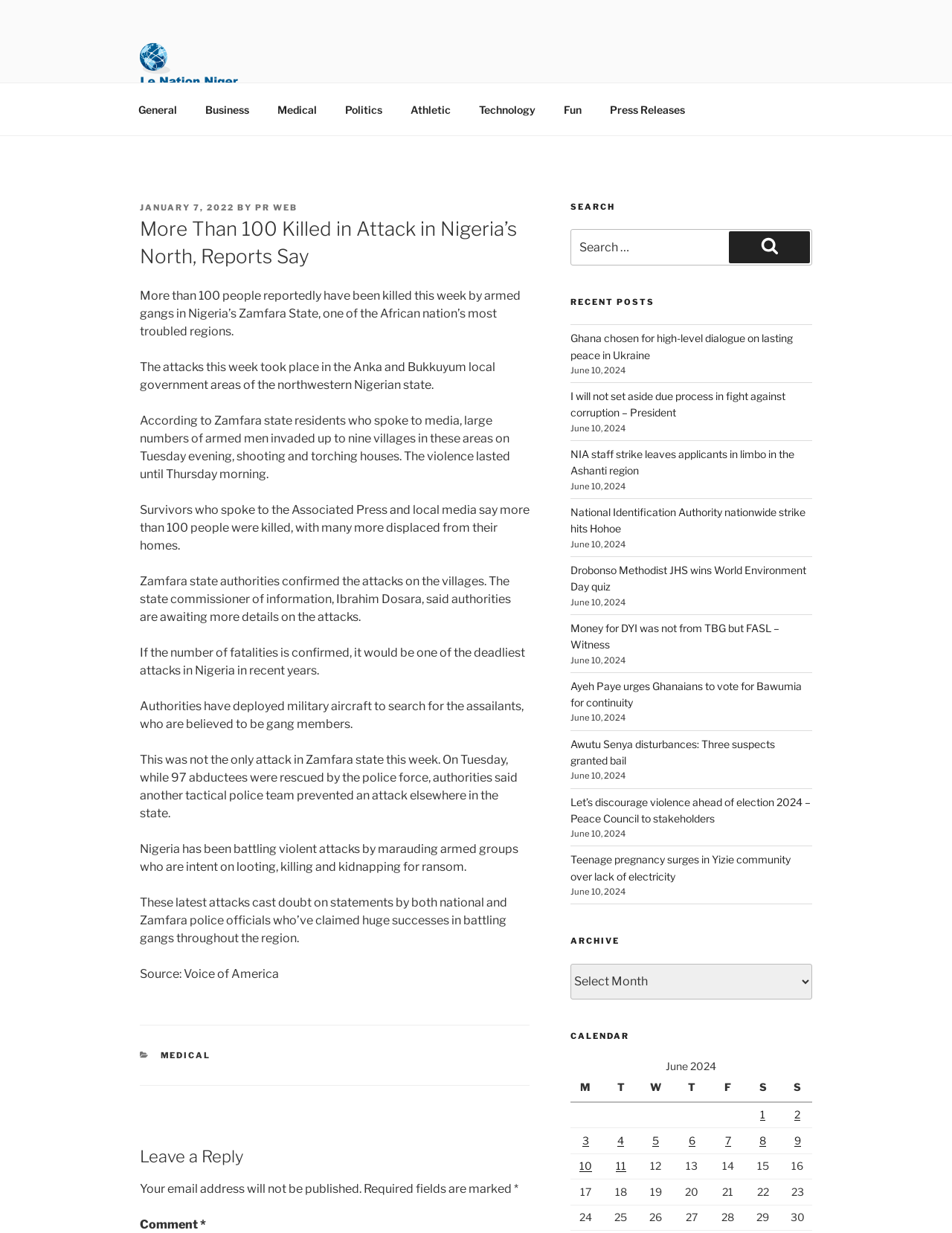Describe all the key features and sections of the webpage thoroughly.

This webpage appears to be a news article from Le Nation Niger, a Nigerian news outlet. The article's title is "More Than 100 Killed in Attack in Nigeria's North, Reports Say". 

At the top of the page, there is a navigation menu with links to different categories such as General, Business, Medical, Politics, Athletic, Technology, Fun, and Press Releases. Below the navigation menu, there is a header section with the title of the article and a brief summary of the content.

The main content of the article is divided into several paragraphs, describing a recent attack in Nigeria's Zamfara State that resulted in the deaths of over 100 people. The article provides details about the attack, including the locations affected, the number of people displaced, and the response of the authorities.

On the right-hand side of the page, there are several sections, including a search bar, a list of recent posts, and an archive section. The recent posts section displays a list of article titles with their corresponding dates, while the archive section allows users to select a specific month and year to view archived articles.

At the bottom of the page, there is a footer section with a copyright notice and a list of categories. There is also a comment section where users can leave their comments and opinions on the article.